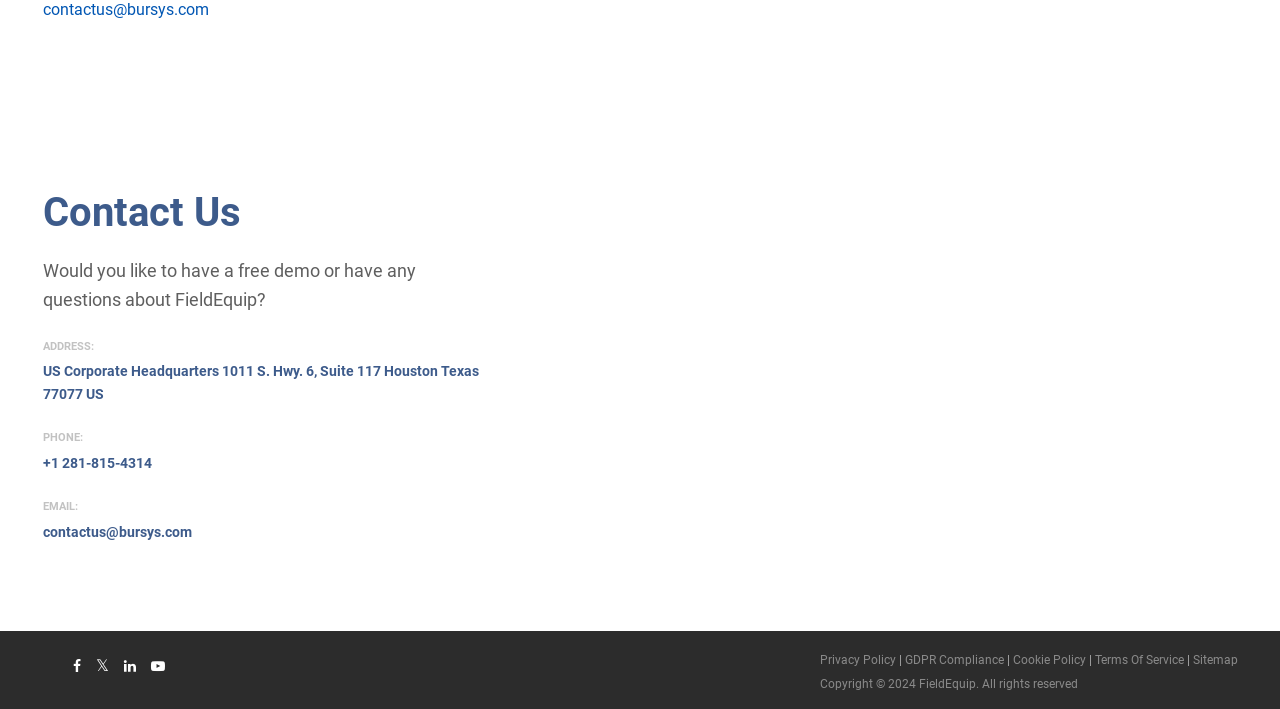What is the address of FieldEquip's US Corporate Headquarters?
Please use the image to provide a one-word or short phrase answer.

1011 S. Hwy. 6, Suite 117 Houston Texas 77077 US